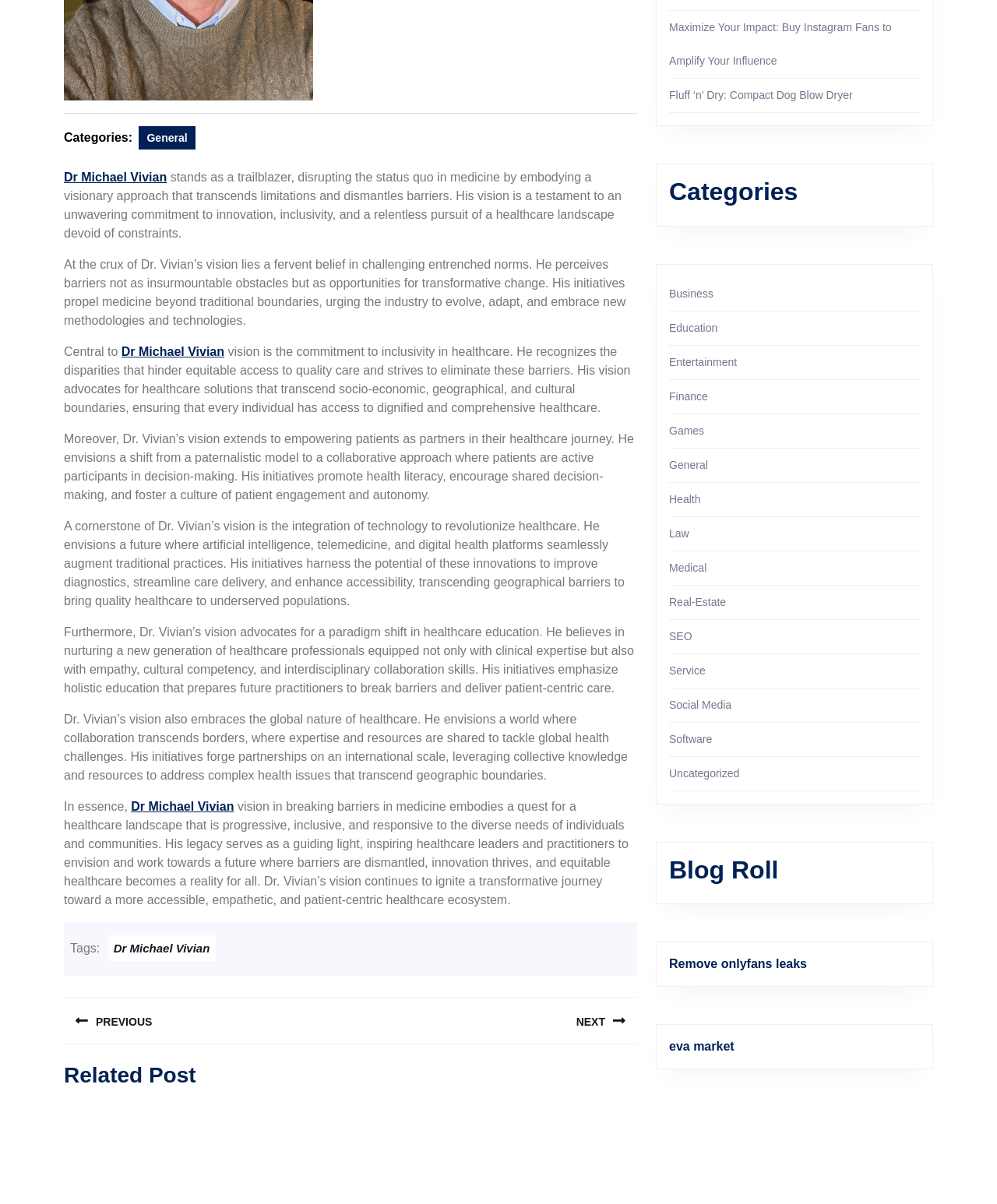Using the provided element description: "eva market", identify the bounding box coordinates. The coordinates should be four floats between 0 and 1 in the order [left, top, right, bottom].

[0.671, 0.864, 0.736, 0.875]